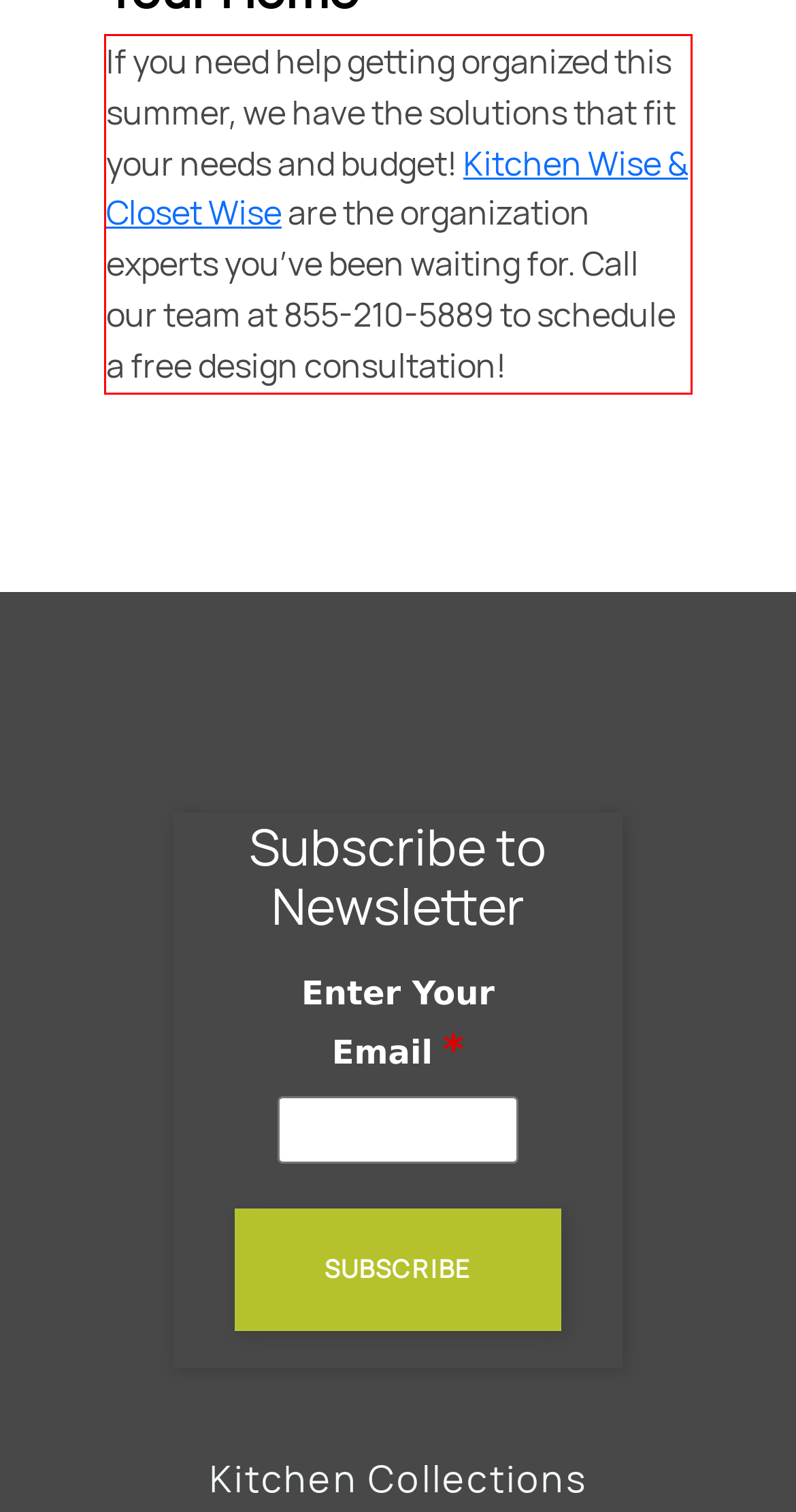Identify and extract the text within the red rectangle in the screenshot of the webpage.

If you need help getting organized this summer, we have the solutions that fit your needs and budget! Kitchen Wise & Closet Wise are the organization experts you’ve been waiting for. Call our team at 855-210-5889 to schedule a free design consultation!